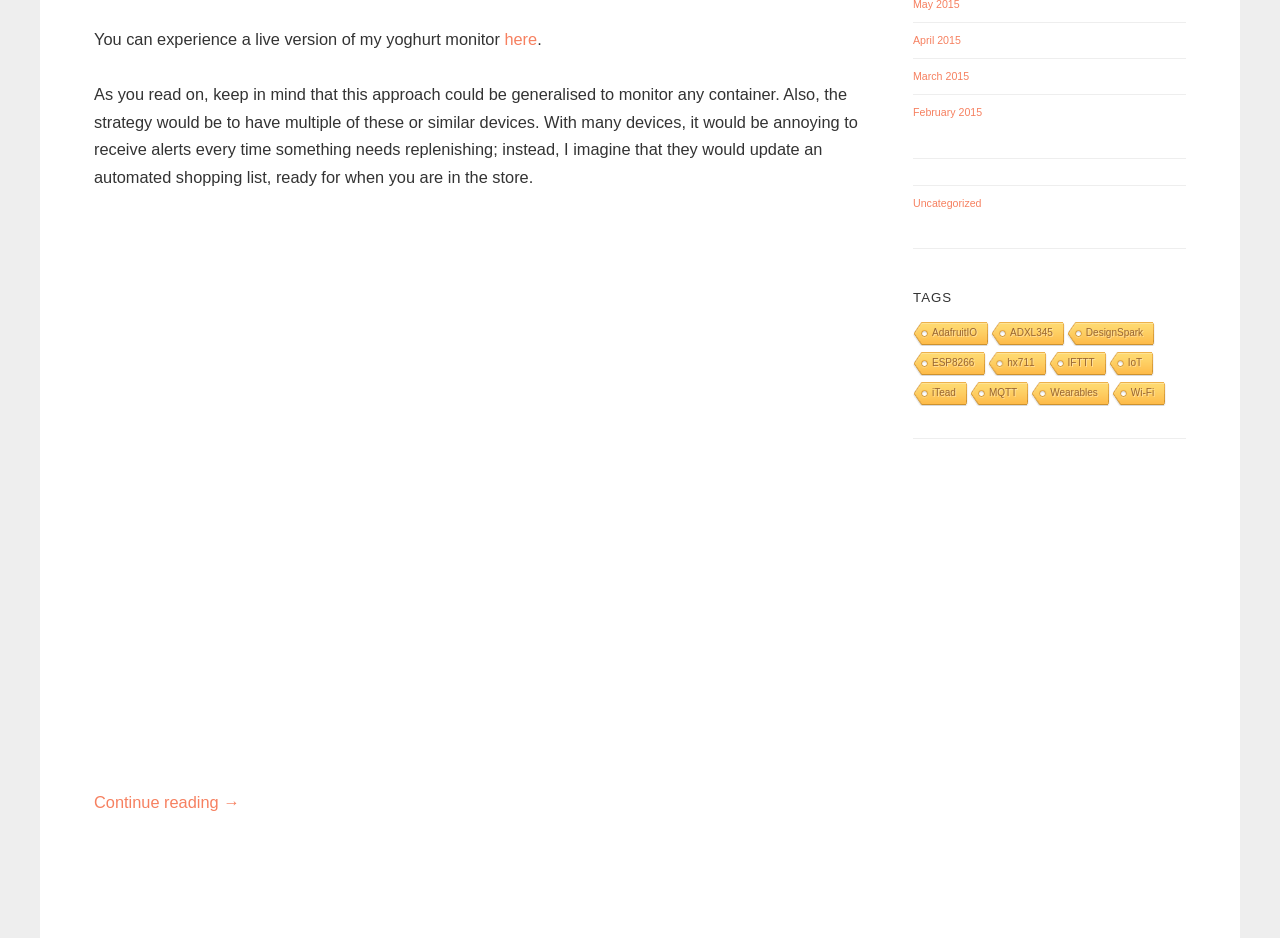What is the topic of the yoghurt monitor?
Look at the image and construct a detailed response to the question.

Based on the text 'You can experience a live version of my yoghurt monitor' and the context of the webpage, it can be inferred that the yoghurt monitor is used to monitor a container, possibly for replenishing purposes.